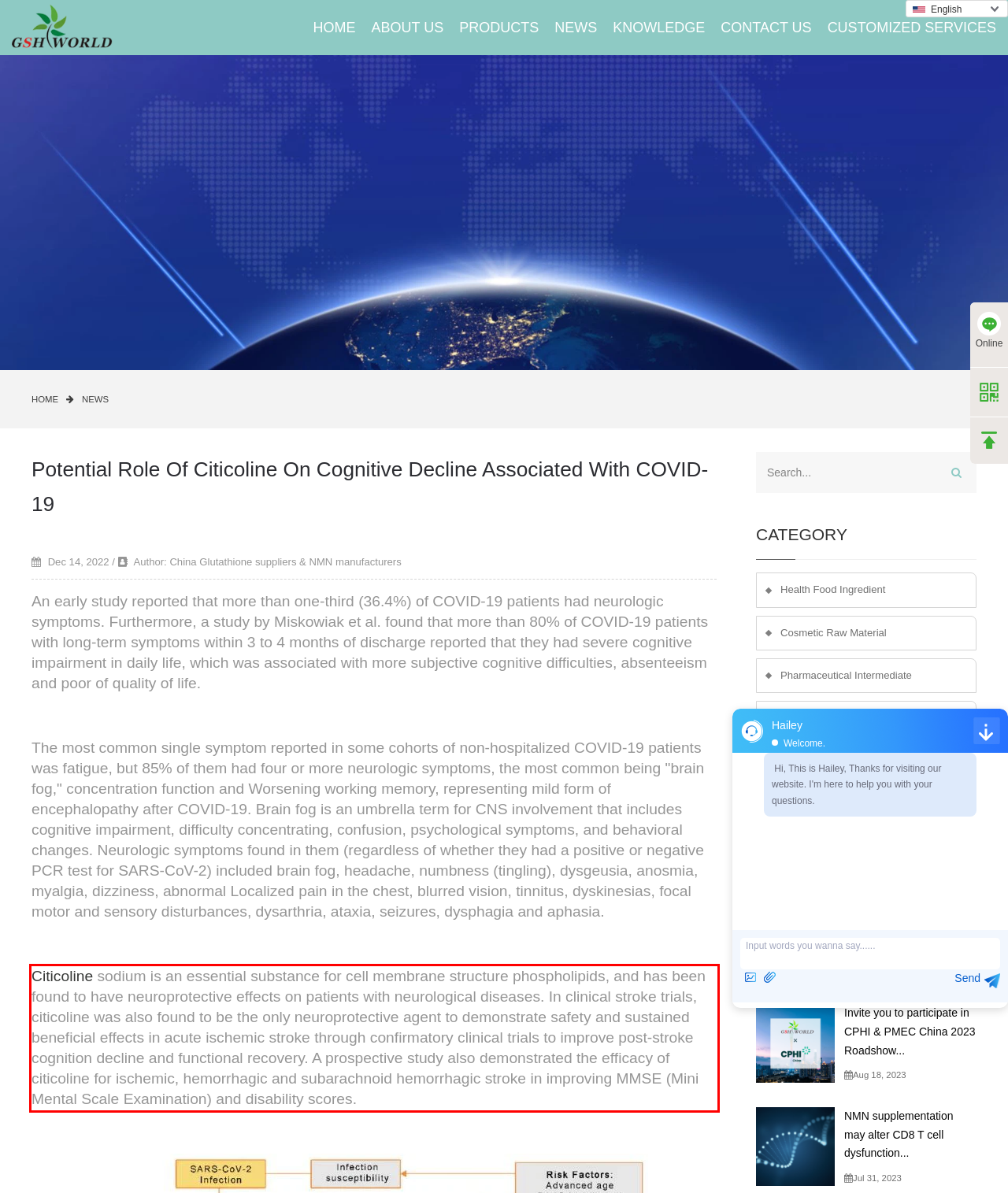You are provided with a screenshot of a webpage featuring a red rectangle bounding box. Extract the text content within this red bounding box using OCR.

Citicoline sodium is an essential substance for cell membrane structure phospholipids, and has been found to have neuroprotective effects on patients with neurological diseases. In clinical stroke trials, citicoline was also found to be the only neuroprotective agent to demonstrate safety and sustained beneficial effects in acute ischemic stroke through confirmatory clinical trials to improve post-stroke cognition decline and functional recovery. A prospective study also demonstrated the efficacy of citicoline for ischemic, hemorrhagic and subarachnoid hemorrhagic stroke in improving MMSE (Mini Mental Scale Examination) and disability scores.